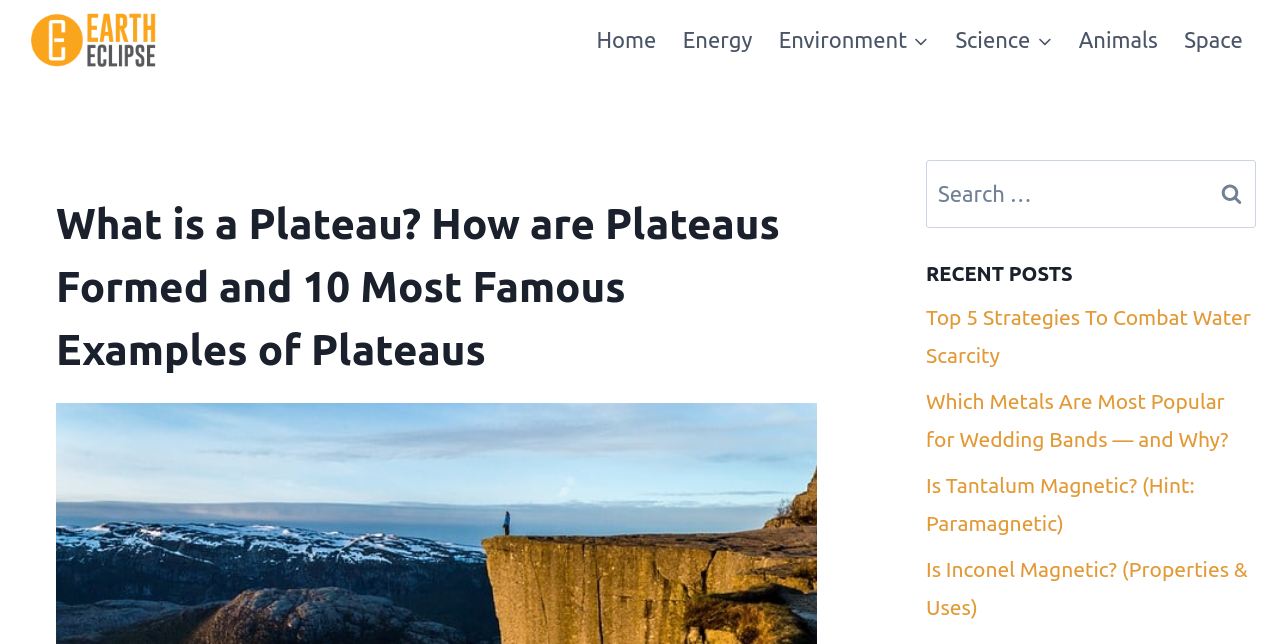How many recent posts are listed on the webpage?
Can you give a detailed and elaborate answer to the question?

The webpage lists 4 recent posts under the 'RECENT POSTS' section, which are 'Top 5 Strategies To Combat Water Scarcity', 'Which Metals Are Most Popular for Wedding Bands — and Why?', 'Is Tantalum Magnetic? (Hint: Paramagnetic)', and 'Is Inconel Magnetic? (Properties & Uses)'.